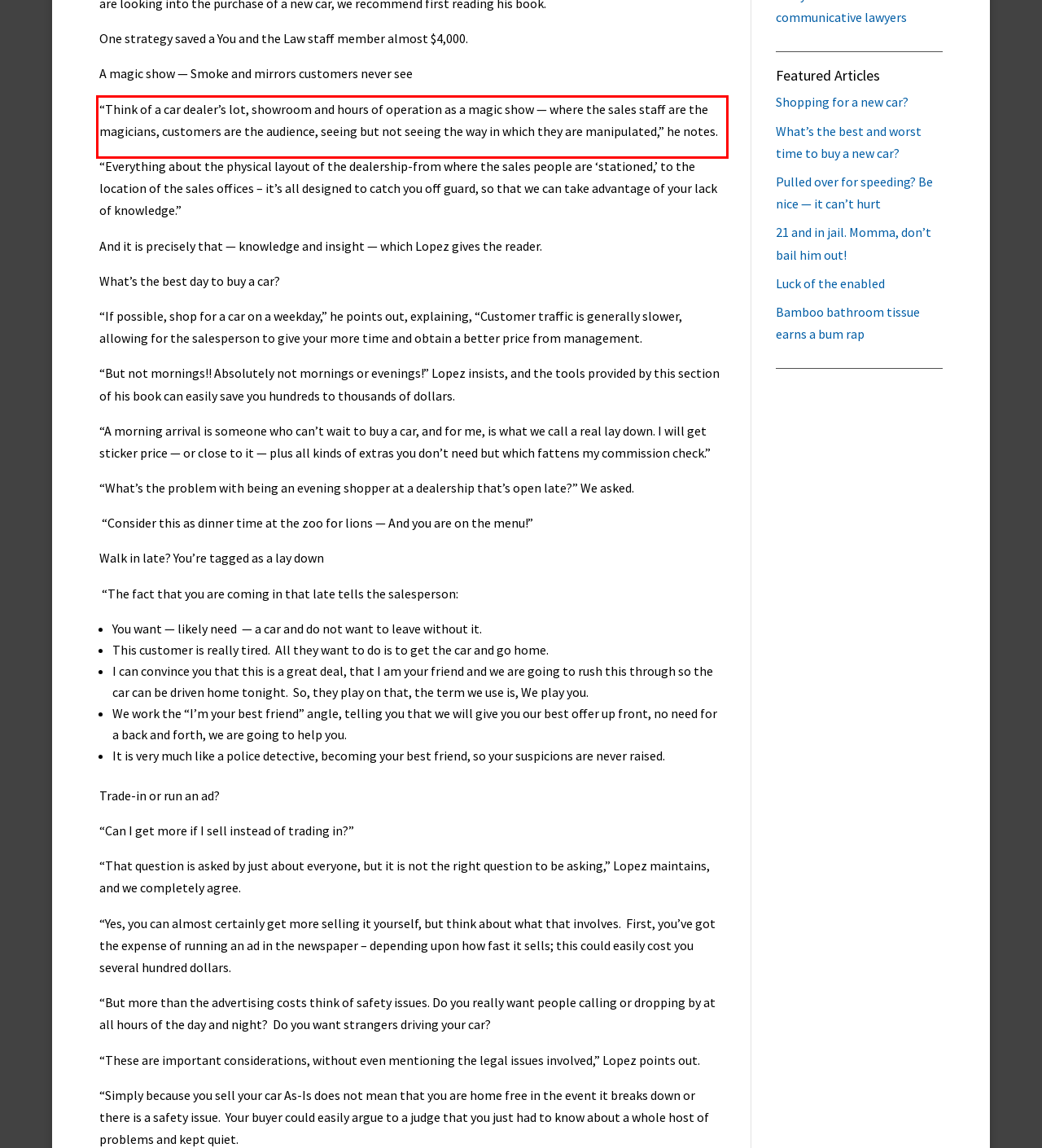Within the screenshot of the webpage, there is a red rectangle. Please recognize and generate the text content inside this red bounding box.

“Think of a car dealer’s lot, showroom and hours of operation as a magic show — where the sales staff are the magicians, customers are the audience, seeing but not seeing the way in which they are manipulated,” he notes.